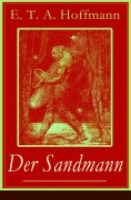Provide a one-word or short-phrase answer to the question:
What genre does the eBook belong to?

Dark romanticism